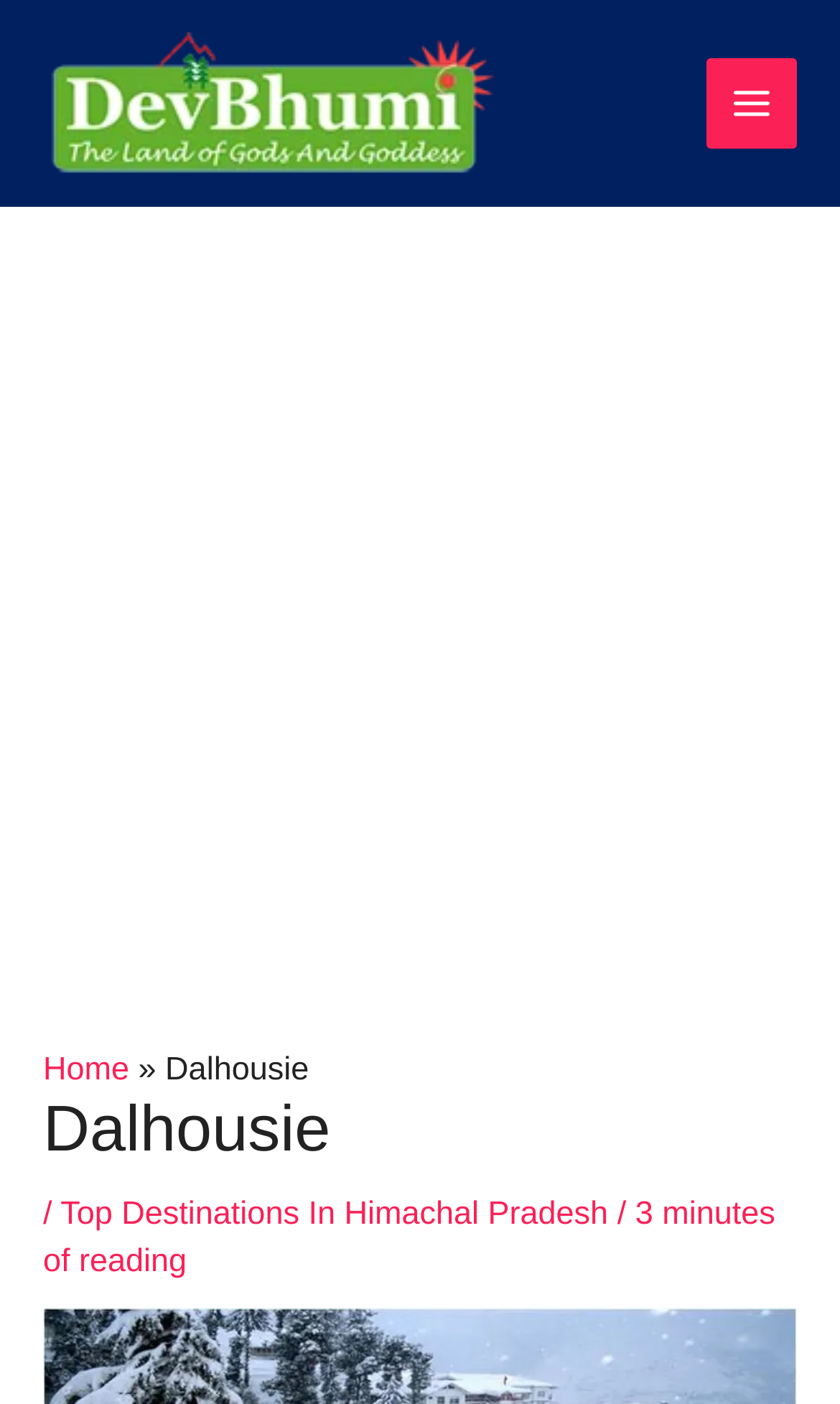What is the name of the hill resort town?
Please provide a comprehensive answer based on the information in the image.

The name of the hill resort town can be found in the breadcrumbs navigation section, where it is written as 'Dalhousie'.